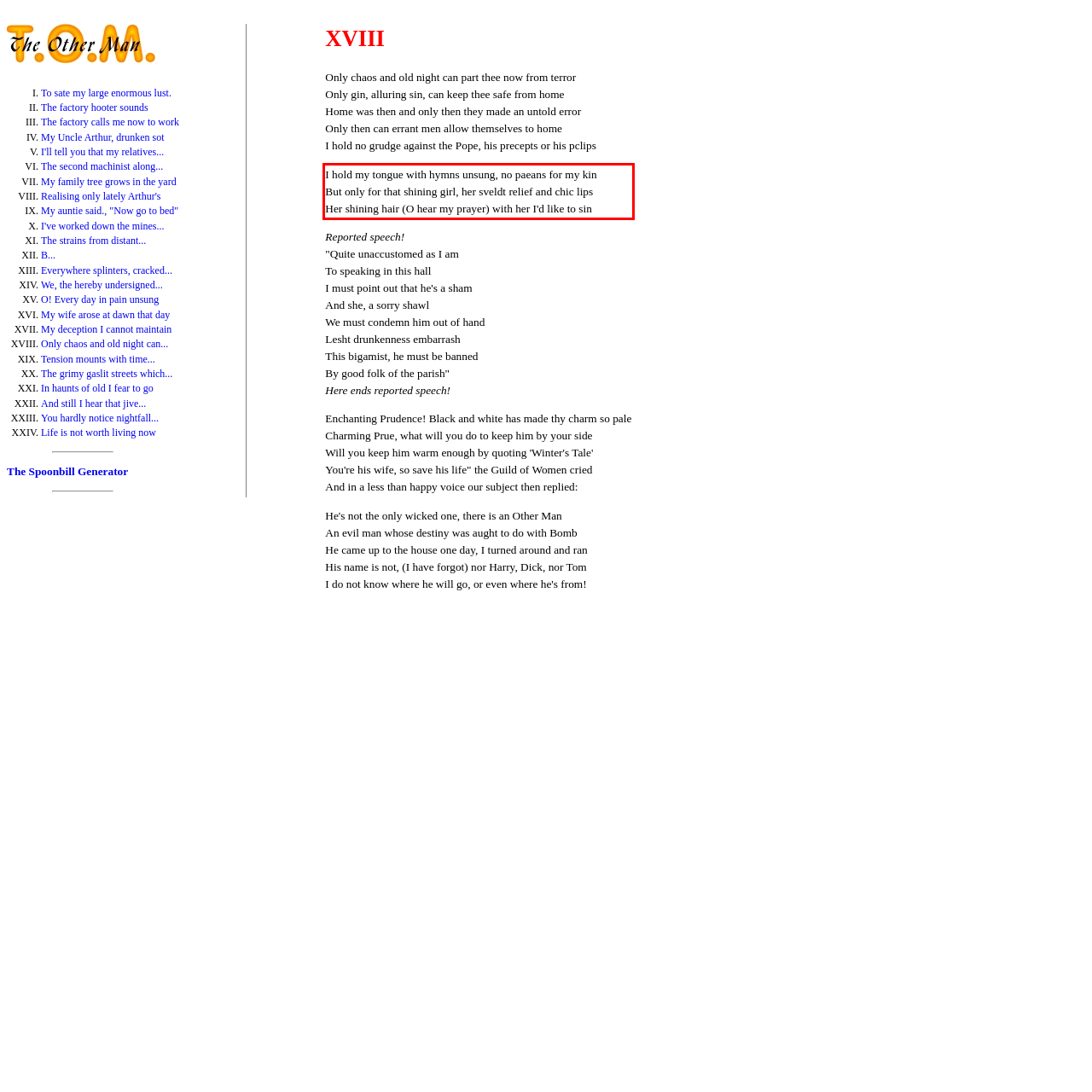Please analyze the screenshot of a webpage and extract the text content within the red bounding box using OCR.

I hold my tongue with hymns unsung, no paeans for my kin But only for that shining girl, her sveldt relief and chic lips Her shining hair (O hear my prayer) with her I'd like to sin